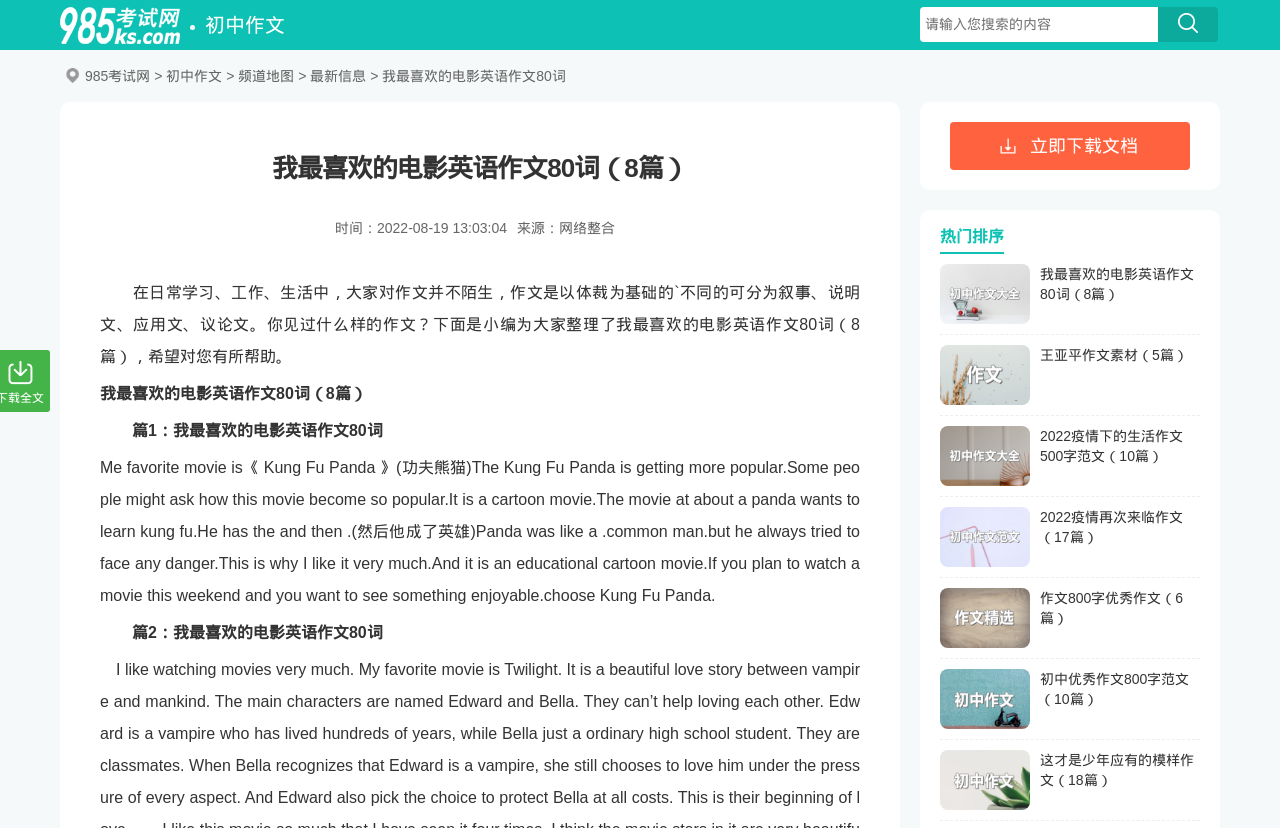Please identify the coordinates of the bounding box that should be clicked to fulfill this instruction: "View the article about my favorite movie".

[0.103, 0.51, 0.299, 0.53]